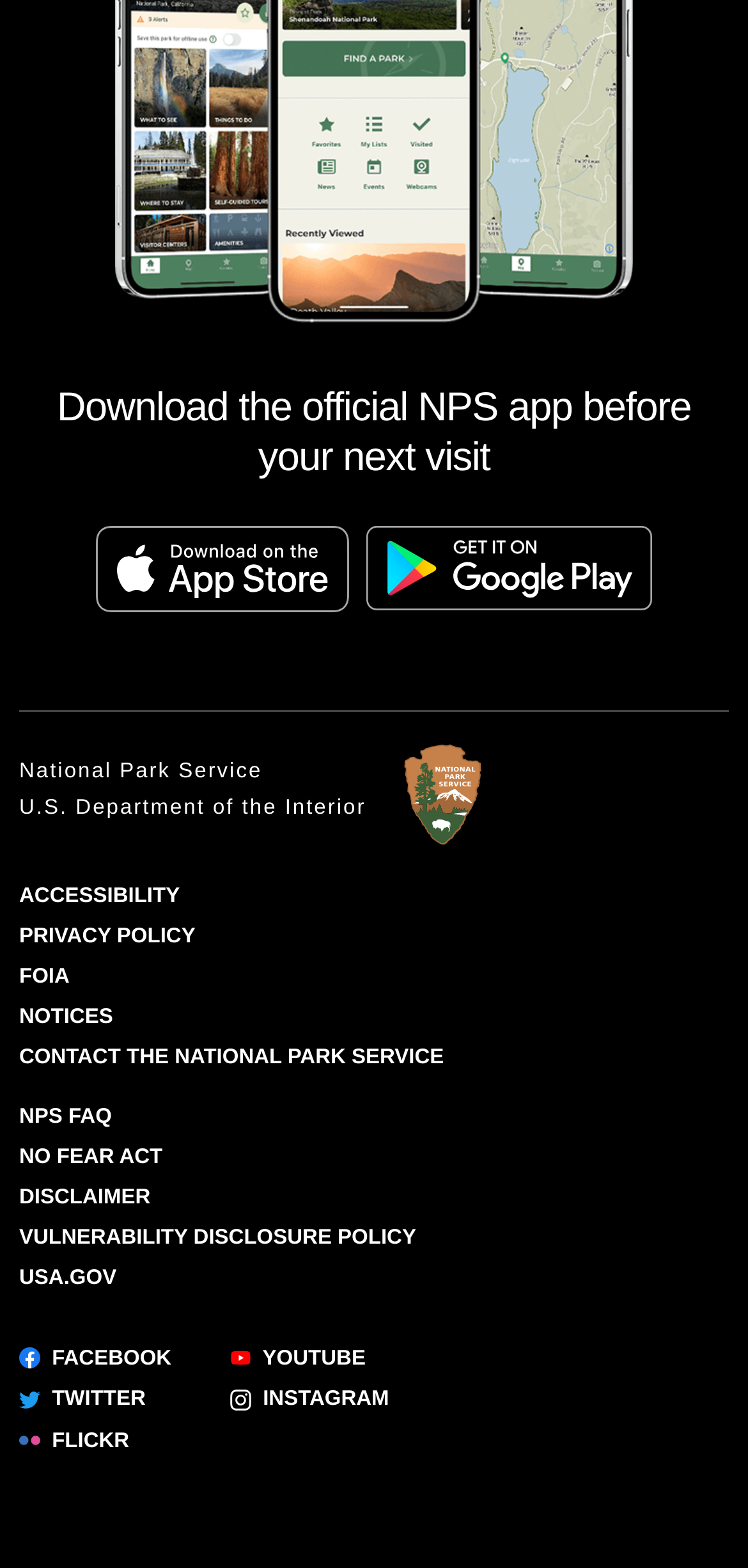Using the given element description, provide the bounding box coordinates (top-left x, top-left y, bottom-right x, bottom-right y) for the corresponding UI element in the screenshot: Privacy Policy

[0.026, 0.59, 0.261, 0.605]